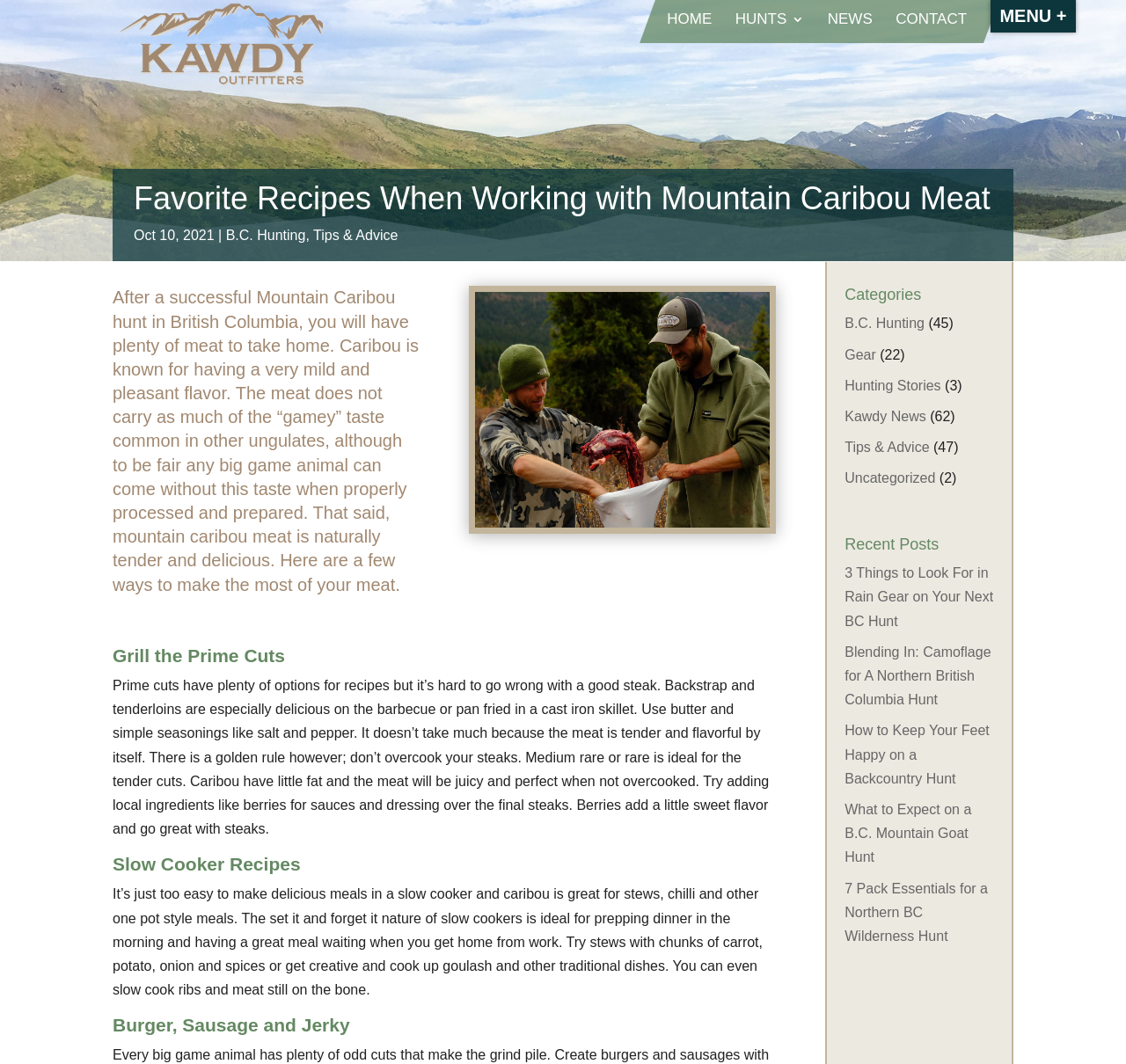Utilize the information from the image to answer the question in detail:
What is the name of the outfitter mentioned on the webpage?

I found the answer by looking at the link element with the text 'Kawdy Outfitters' at the top of the webpage, which suggests that it is the name of the outfitter.